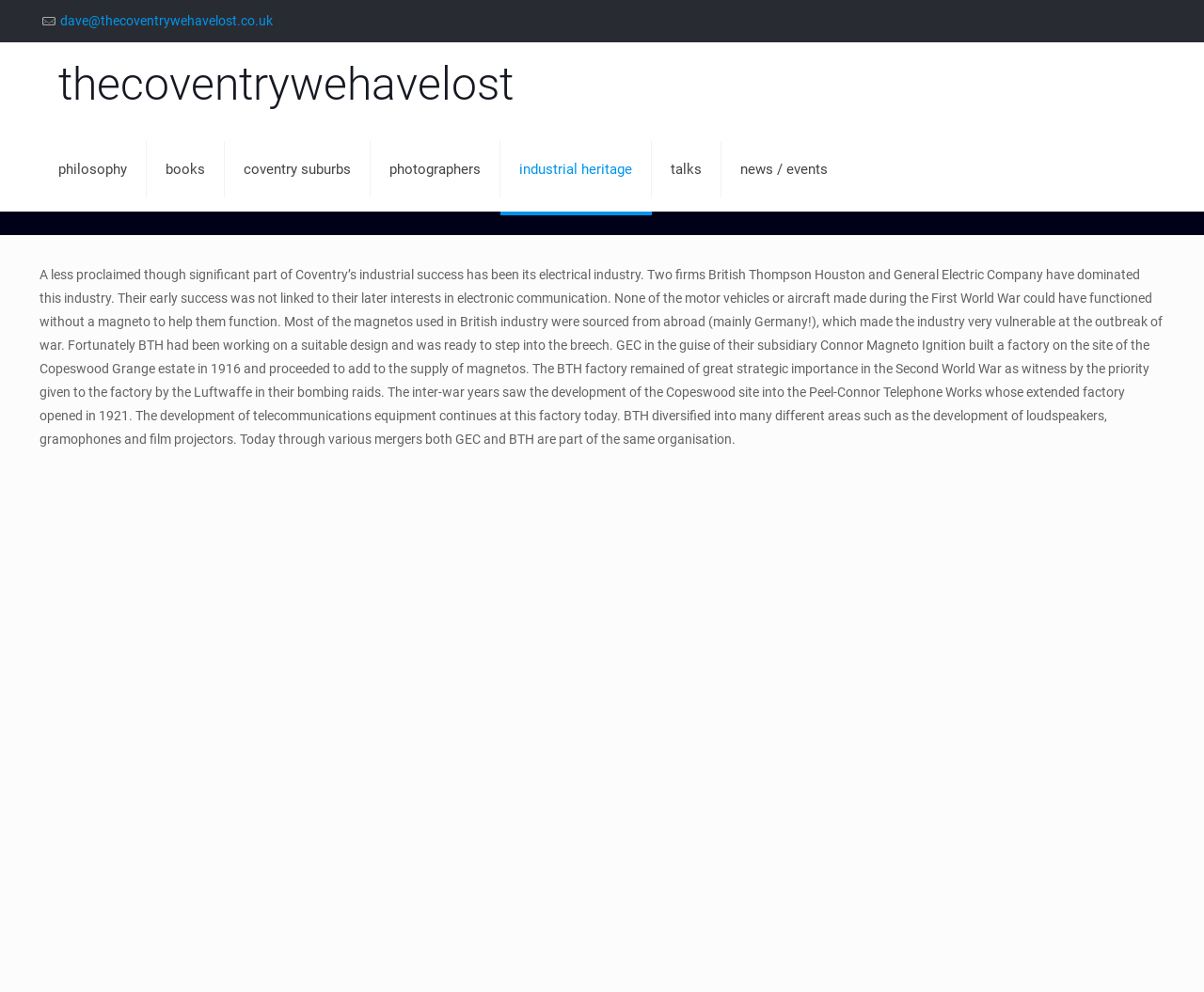Please find the bounding box coordinates of the element that you should click to achieve the following instruction: "explore coventry suburbs". The coordinates should be presented as four float numbers between 0 and 1: [left, top, right, bottom].

[0.187, 0.128, 0.308, 0.213]